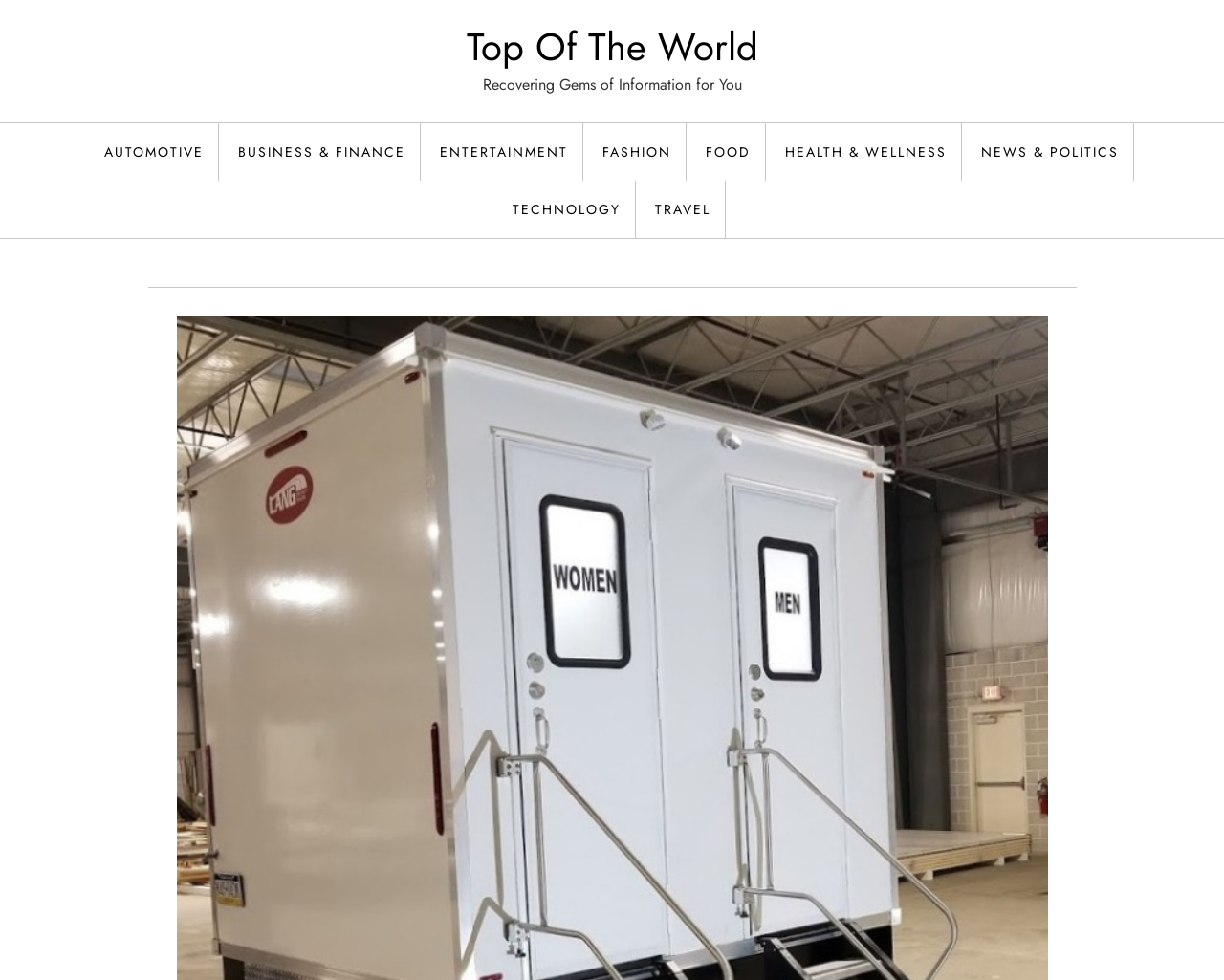Answer briefly with one word or phrase:
Is there a search function on this webpage?

No